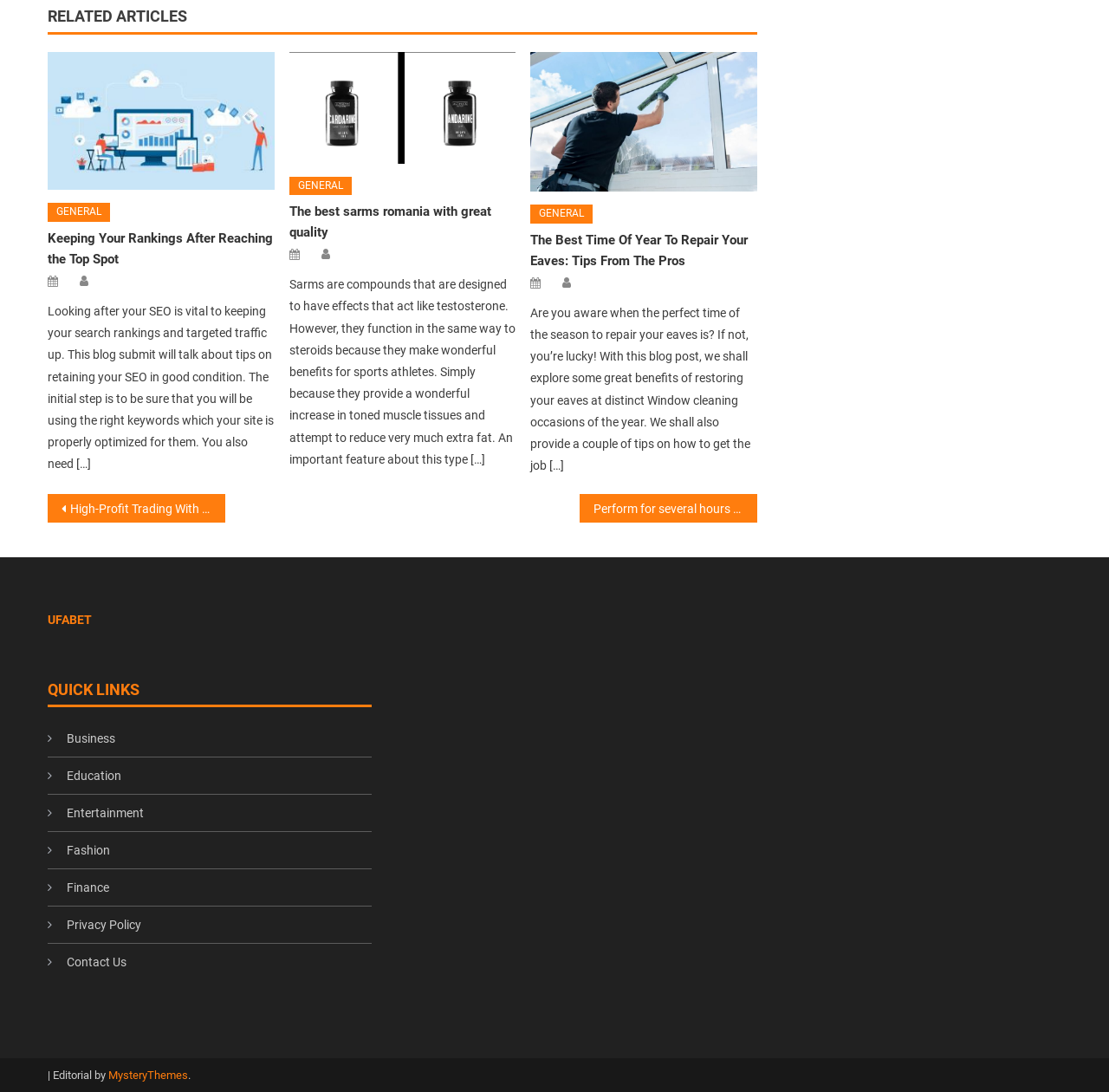Provide the bounding box for the UI element matching this description: "Contact Us".

[0.043, 0.868, 0.114, 0.894]